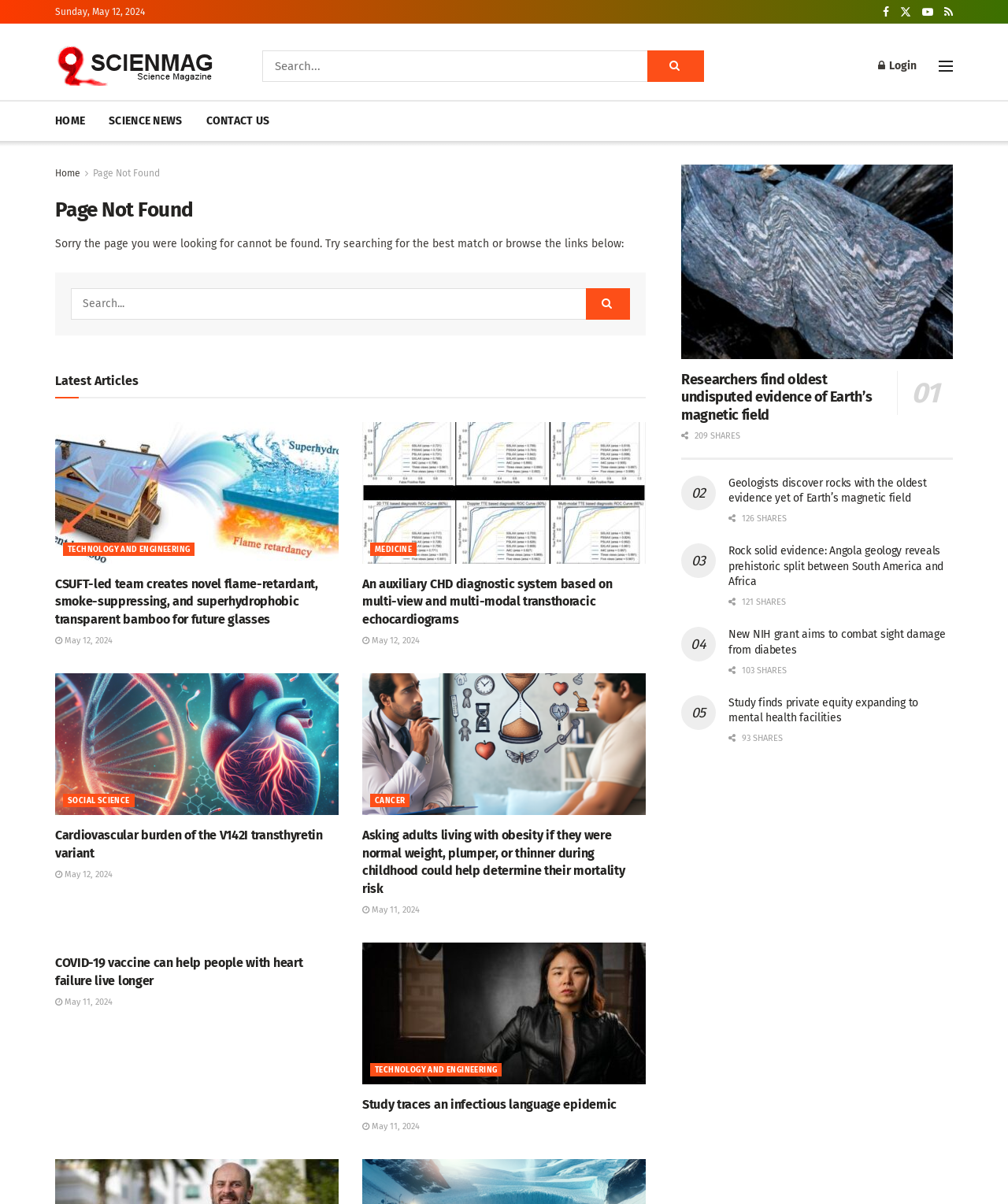Determine the bounding box coordinates of the UI element described below. Use the format (top-left x, top-left y, bottom-right x, bottom-right y) with floating point numbers between 0 and 1: Patient Experience

None